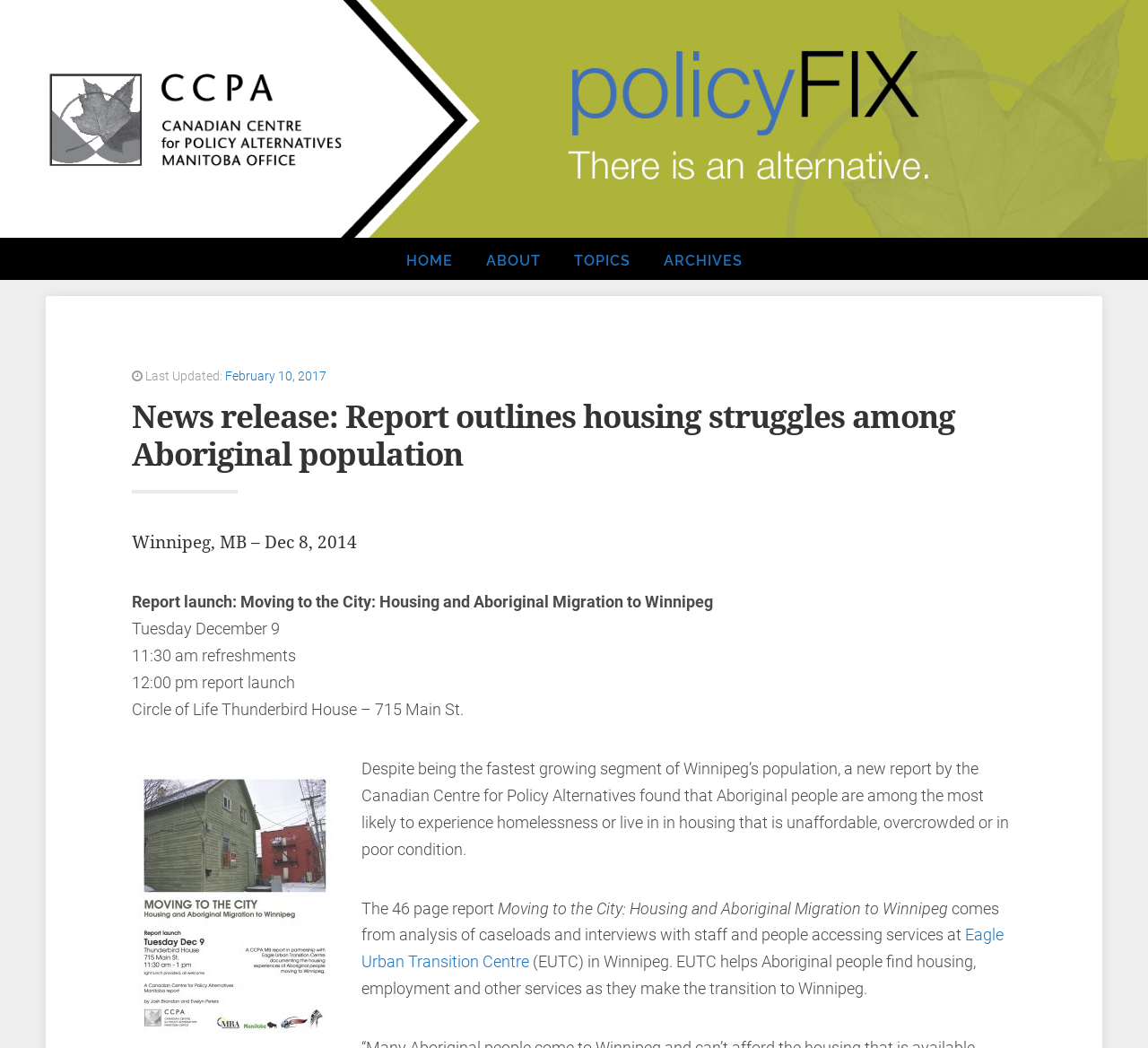Please give a one-word or short phrase response to the following question: 
What is the topic of the 46-page report?

Housing and Aboriginal Migration to Winnipeg